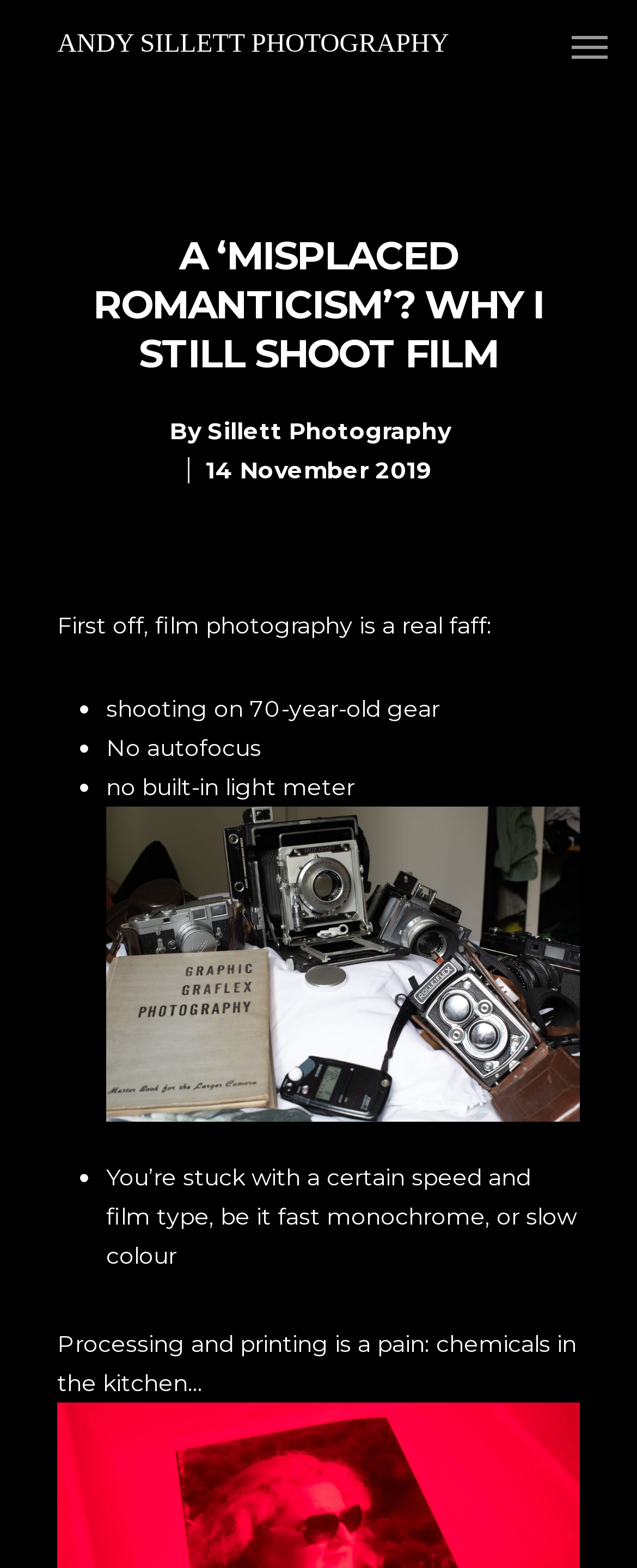What is the processing and printing of film photography like?
Refer to the image and provide a concise answer in one word or phrase.

A pain